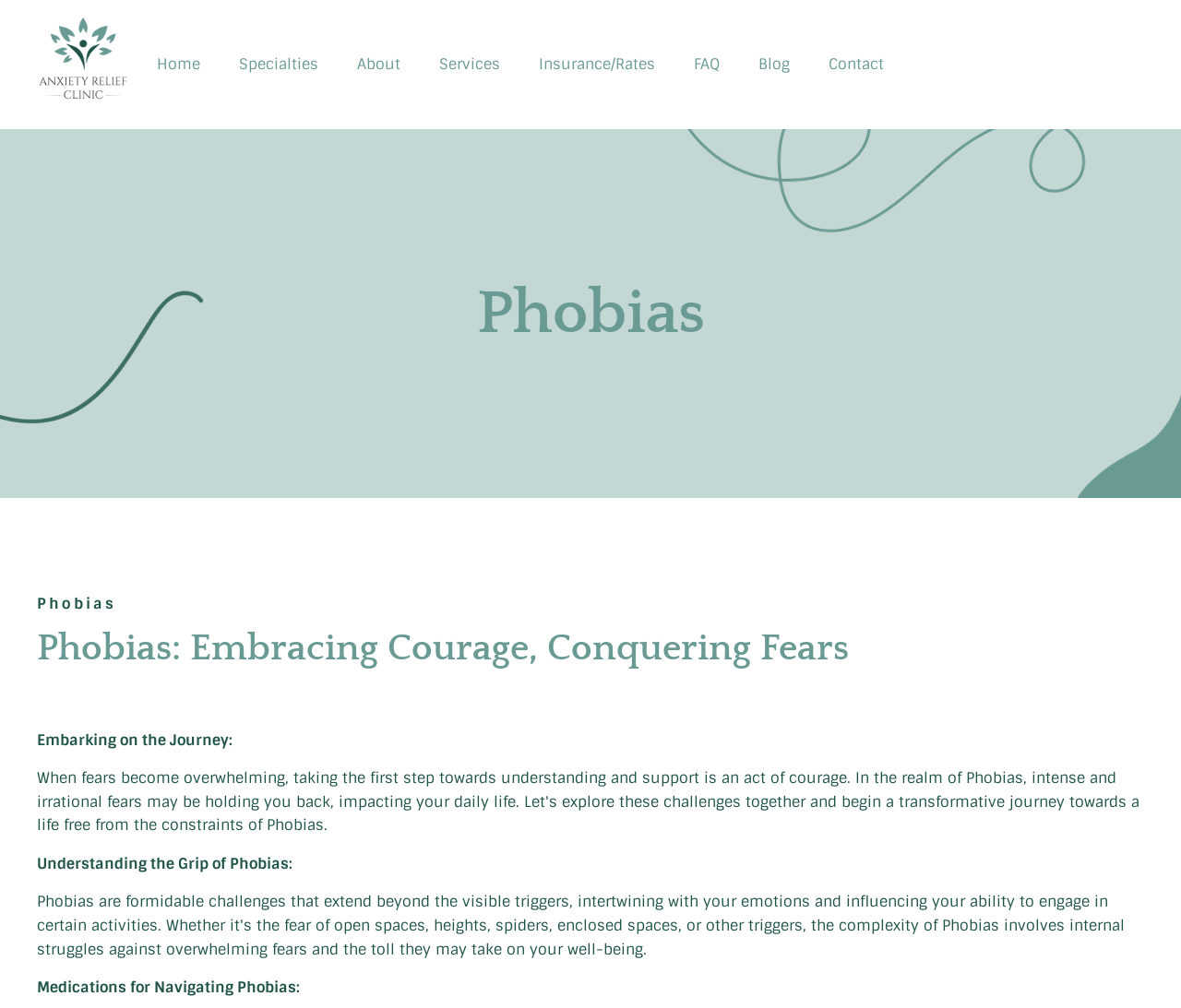How many sections are there on the webpage?
Look at the screenshot and give a one-word or phrase answer.

4